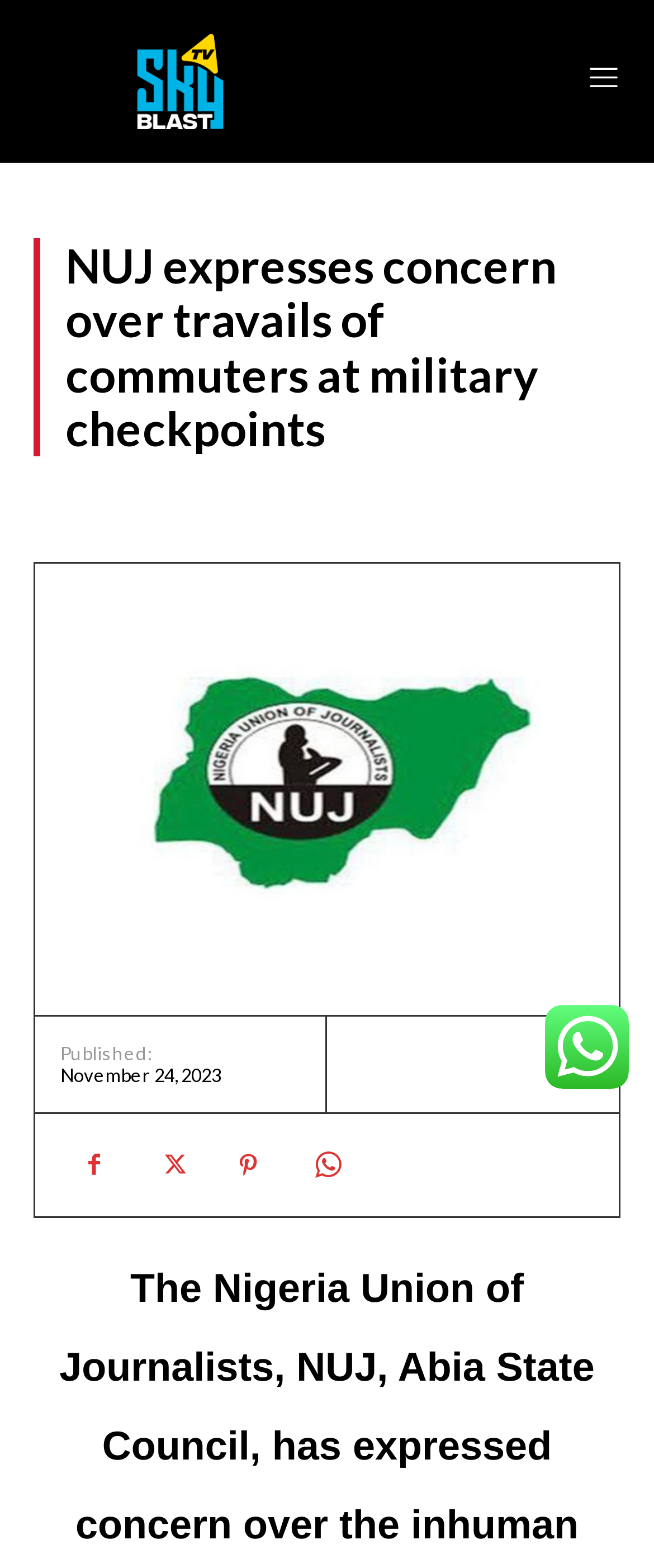Identify the main heading from the webpage and provide its text content.

NUJ expresses concern over travails of commuters at military checkpoints